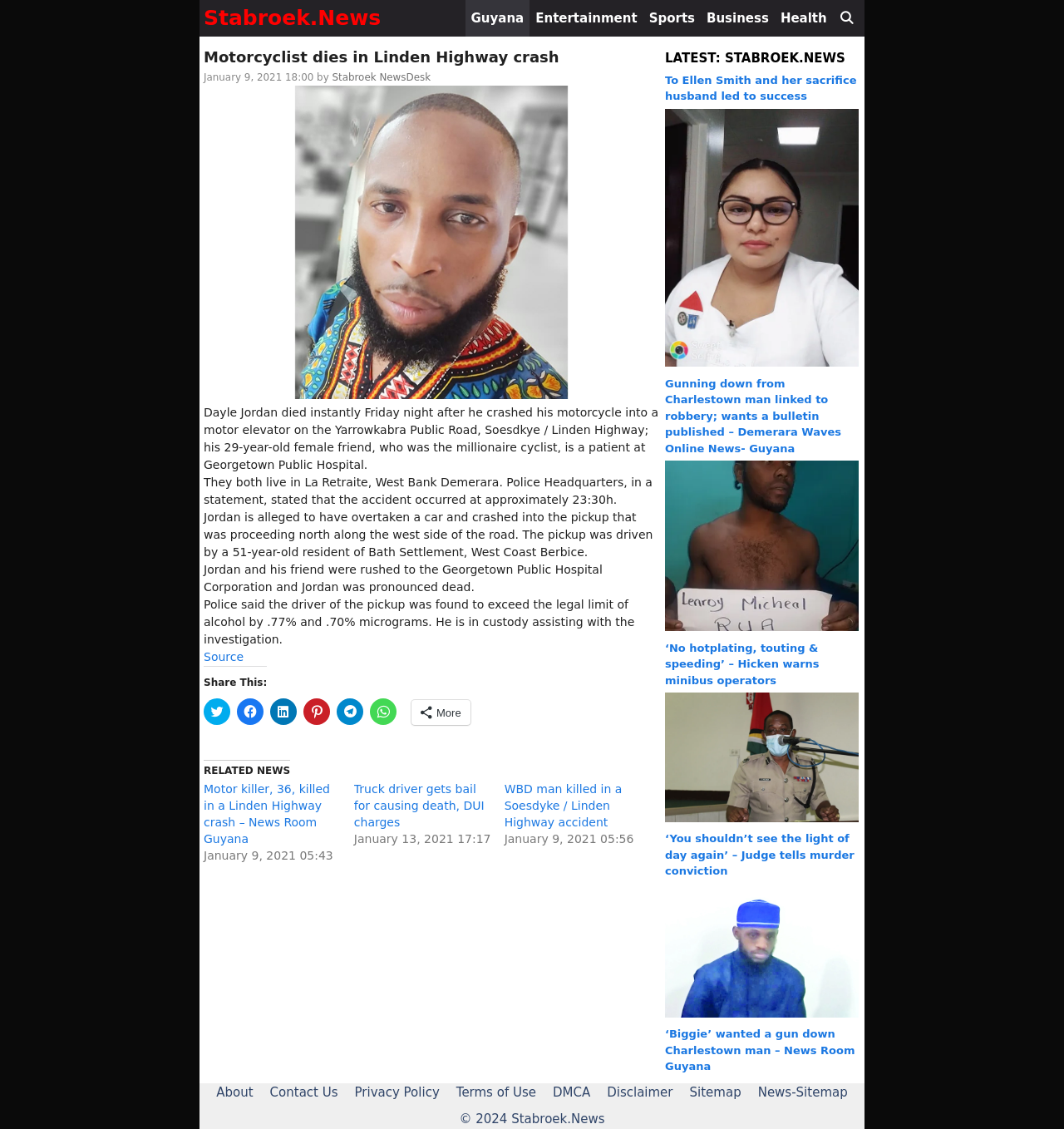Find the bounding box coordinates for the HTML element described in this sentence: "Privacy Policy". Provide the coordinates as four float numbers between 0 and 1, in the format [left, top, right, bottom].

[0.333, 0.961, 0.413, 0.974]